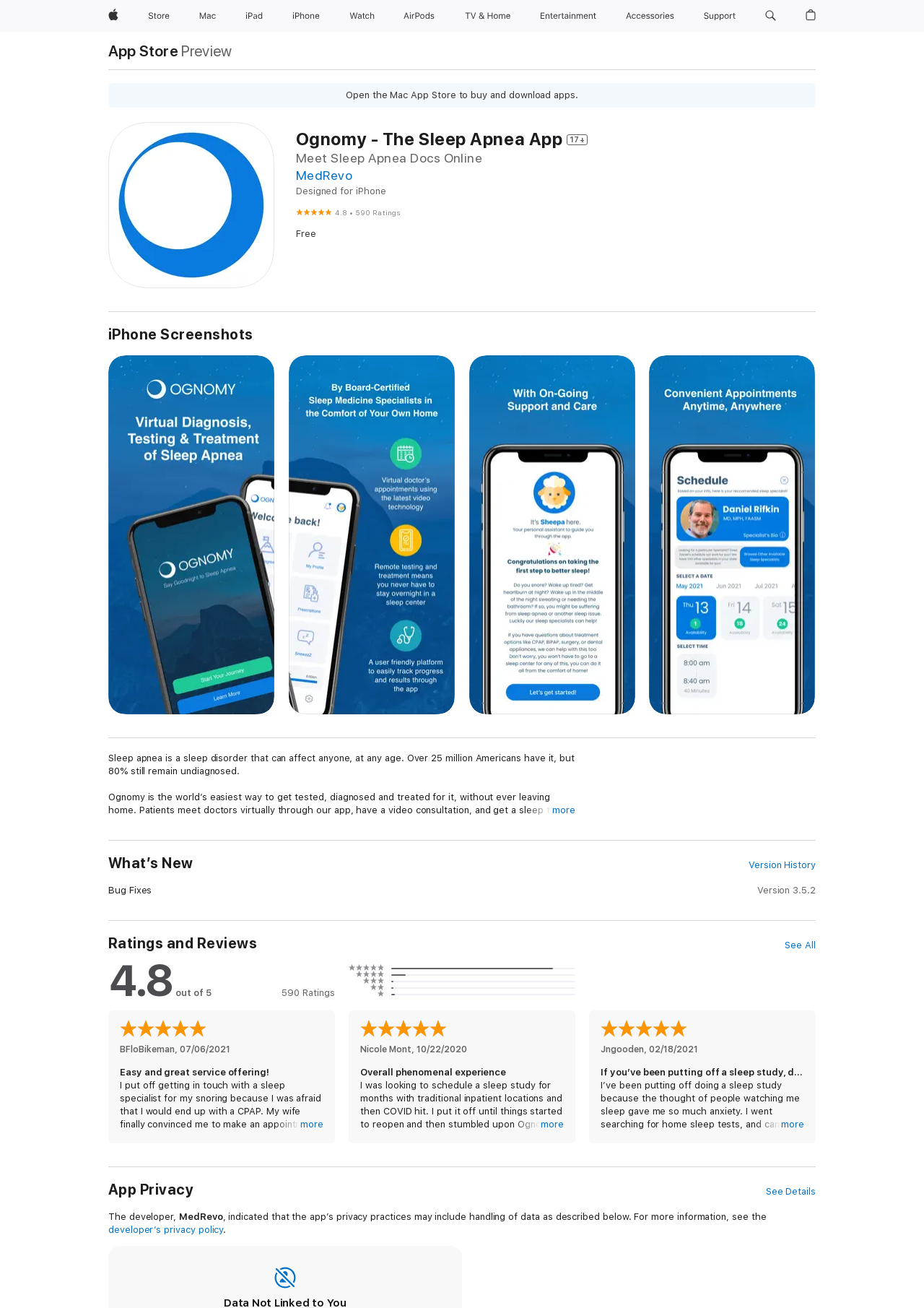Find the bounding box coordinates for the area you need to click to carry out the instruction: "Learn more about Ognomy". The coordinates should be four float numbers between 0 and 1, indicated as [left, top, right, bottom].

[0.32, 0.098, 0.883, 0.115]